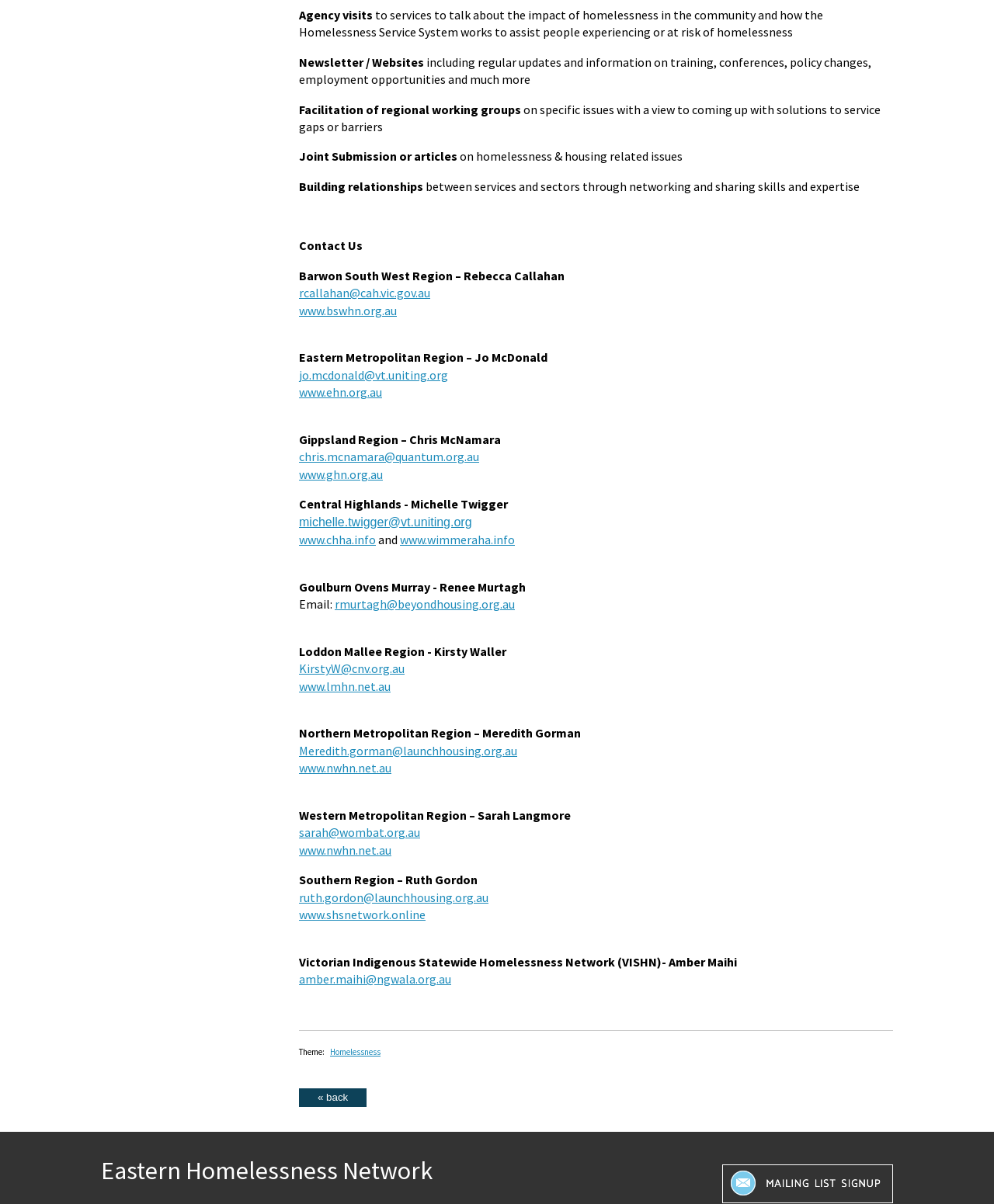Respond to the question below with a single word or phrase: Who is the contact person for the Barwon South West Region?

Rebecca Callahan